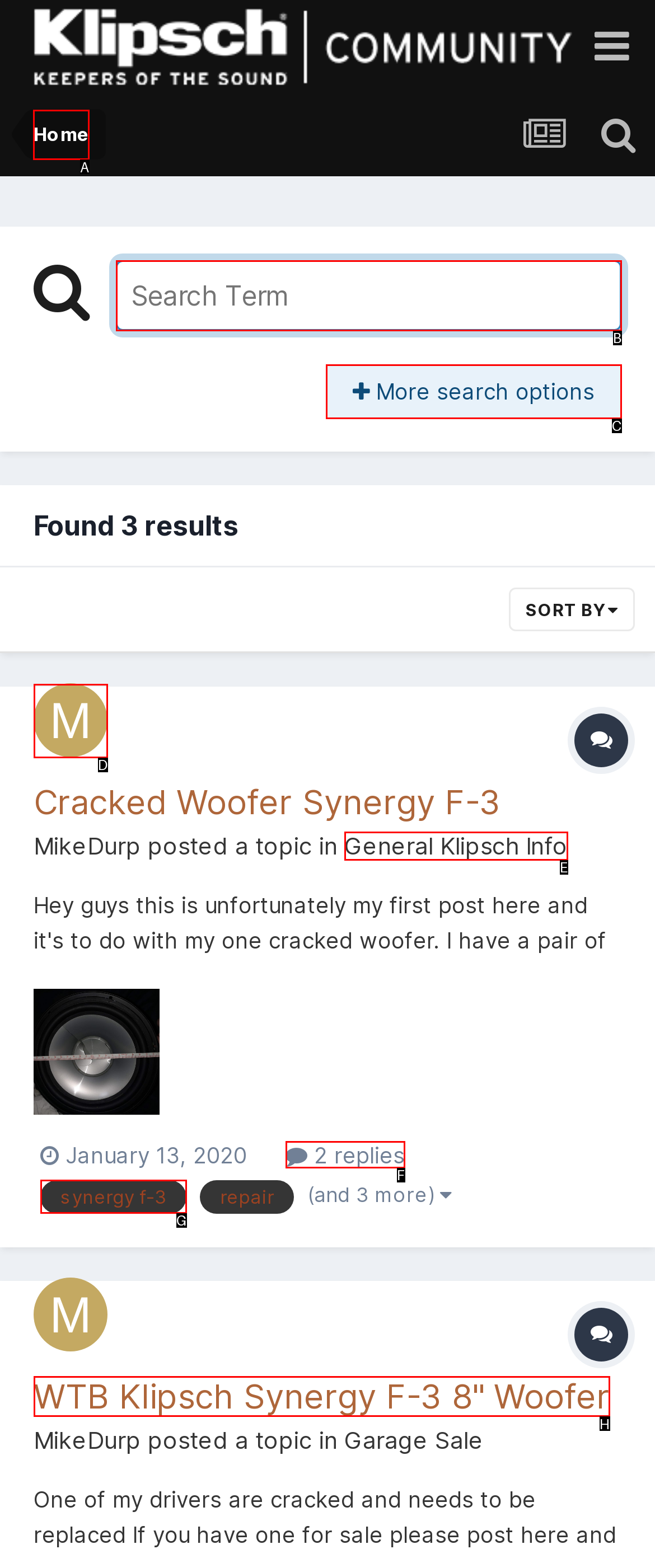For the instruction: Go to the home page, which HTML element should be clicked?
Respond with the letter of the appropriate option from the choices given.

A